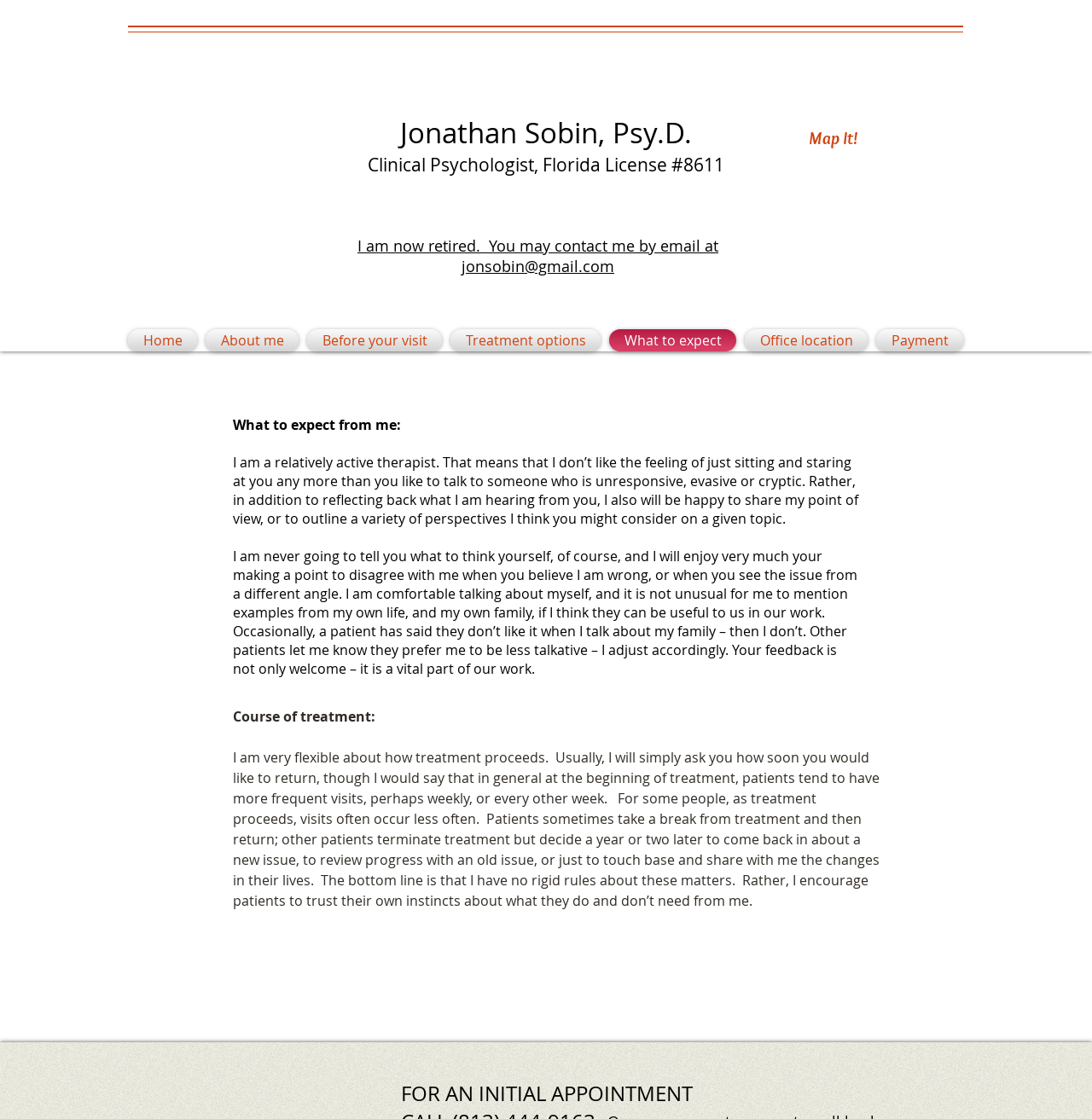Please determine the bounding box coordinates of the element to click in order to execute the following instruction: "Learn more about the treatment options". The coordinates should be four float numbers between 0 and 1, specified as [left, top, right, bottom].

[0.409, 0.294, 0.554, 0.314]